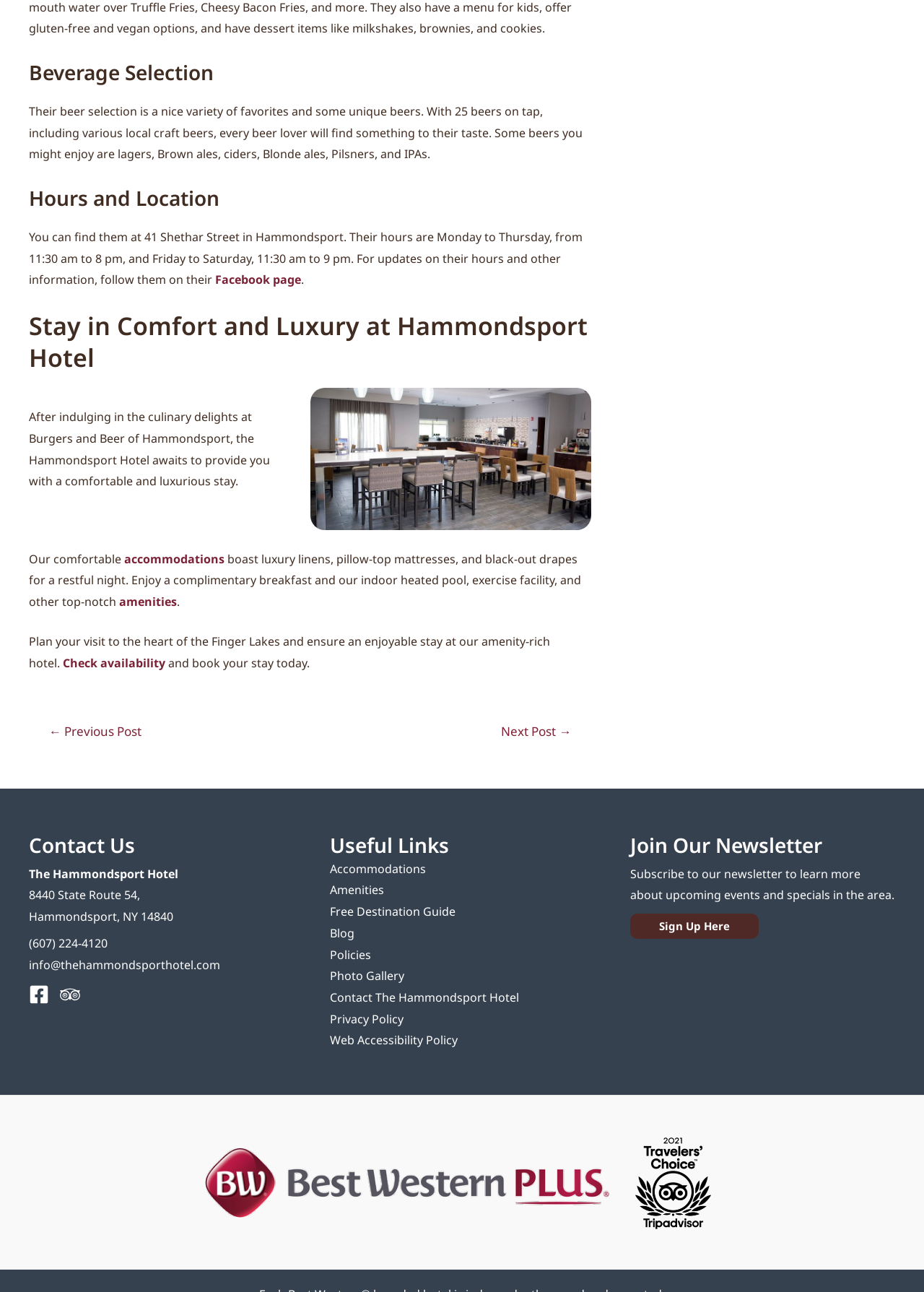Show the bounding box coordinates of the element that should be clicked to complete the task: "Sign Up for the newsletter".

[0.682, 0.707, 0.821, 0.727]